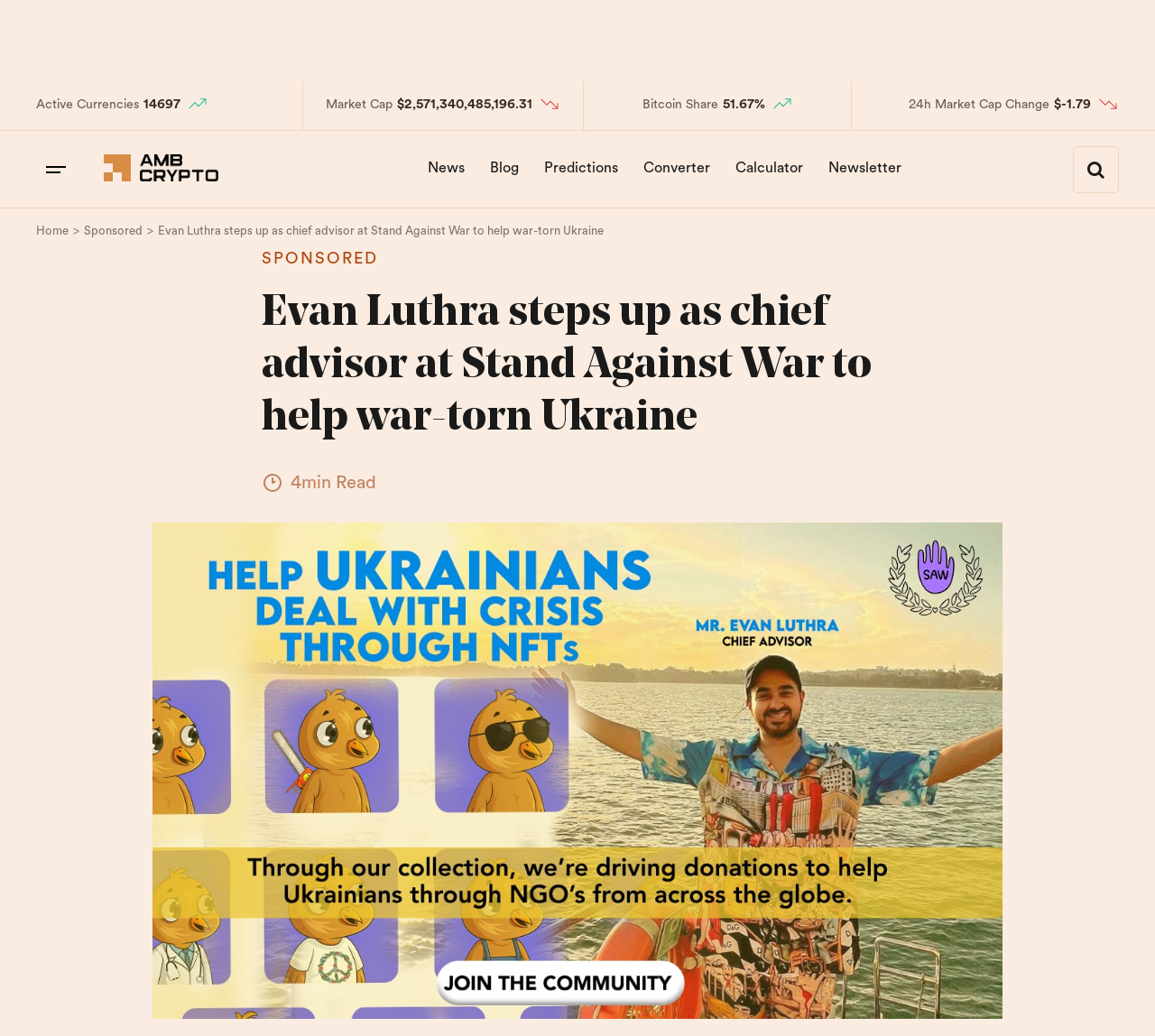What is the current market capitalization?
Use the image to answer the question with a single word or phrase.

$2,571,340,485,196.31